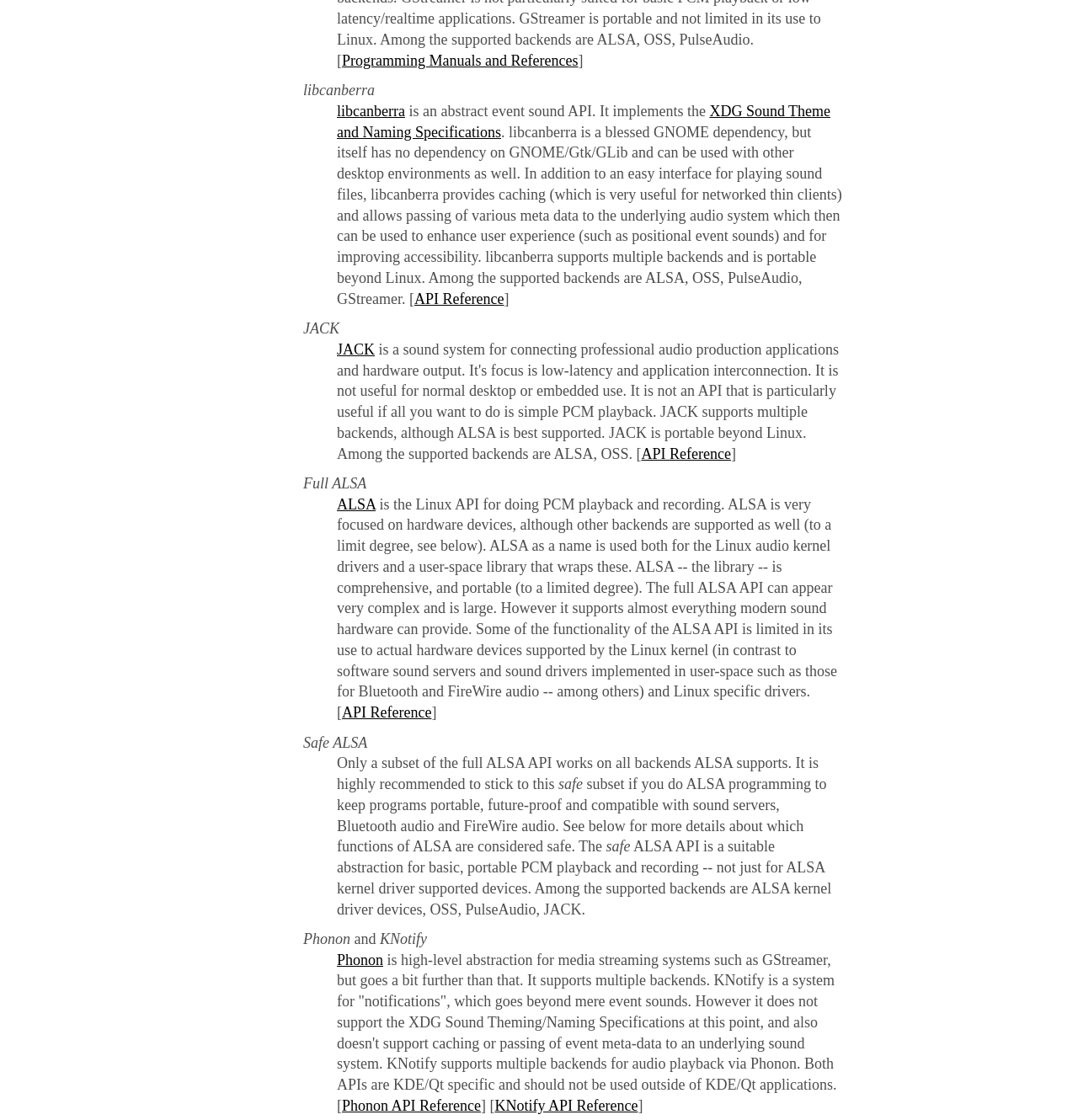Identify the bounding box coordinates of the region I need to click to complete this instruction: "Visit XDG Sound Theme and Naming Specifications".

[0.312, 0.092, 0.77, 0.125]